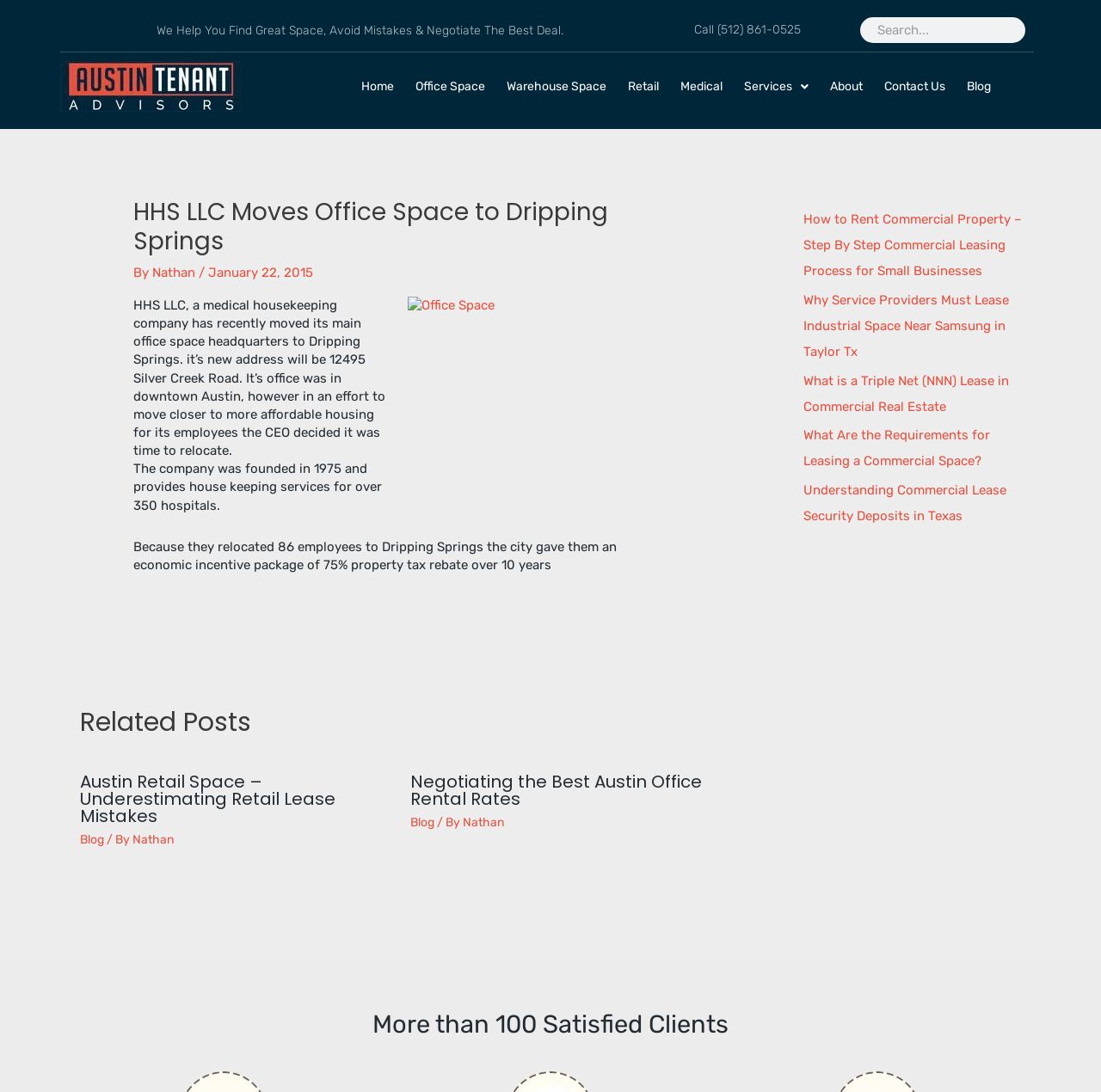Can you find the bounding box coordinates of the area I should click to execute the following instruction: "Call the office"?

[0.631, 0.02, 0.727, 0.034]